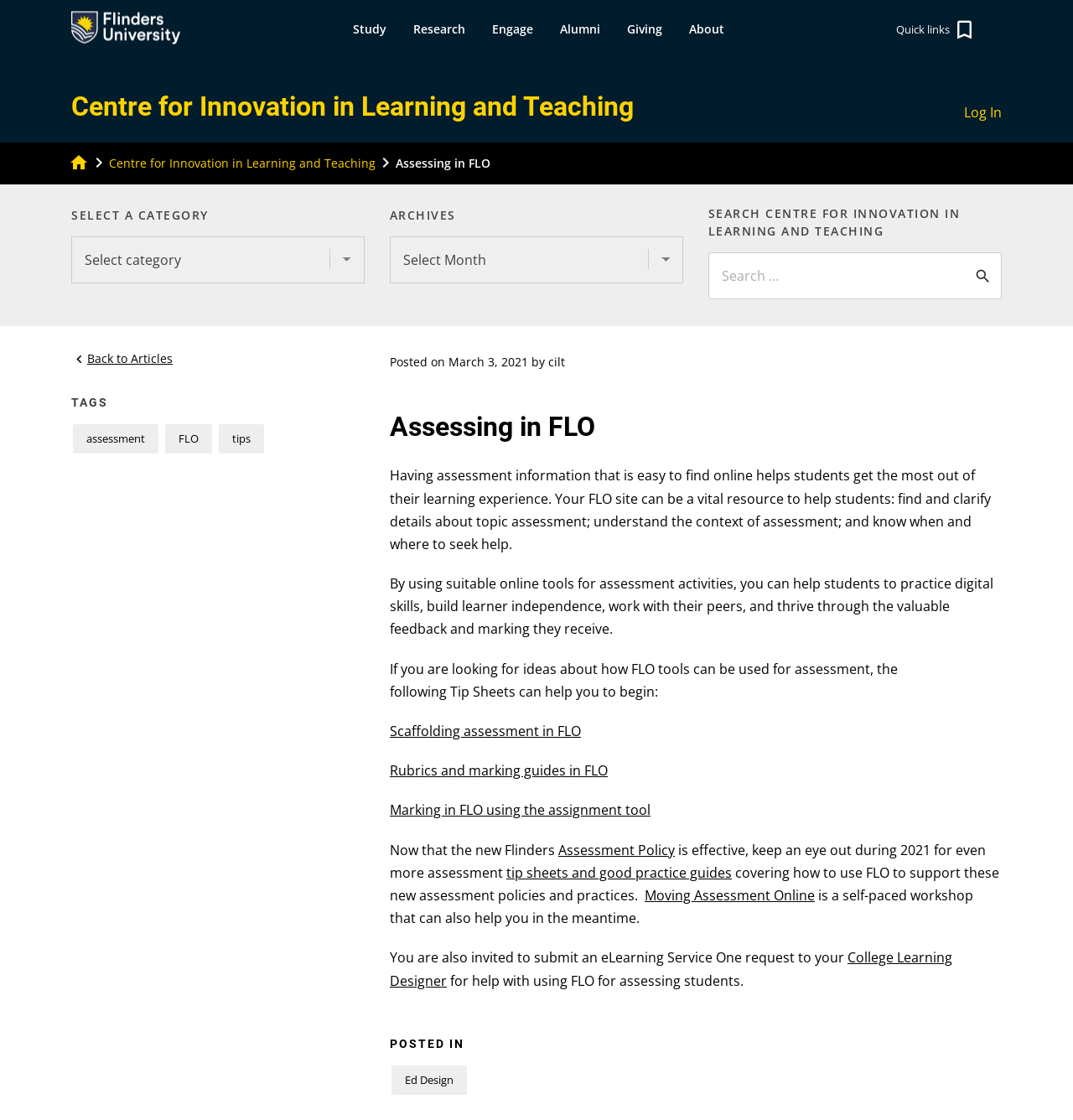What is the name of the university?
Please use the image to provide a one-word or short phrase answer.

Flinders University